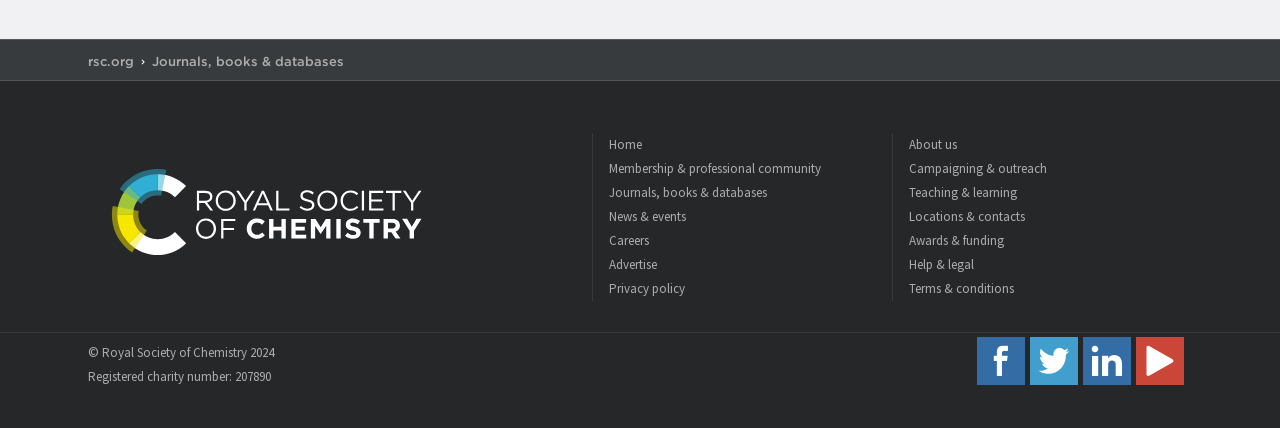Identify the bounding box coordinates for the element you need to click to achieve the following task: "follow on facebook". Provide the bounding box coordinates as four float numbers between 0 and 1, in the form [left, top, right, bottom].

[0.763, 0.788, 0.801, 0.9]